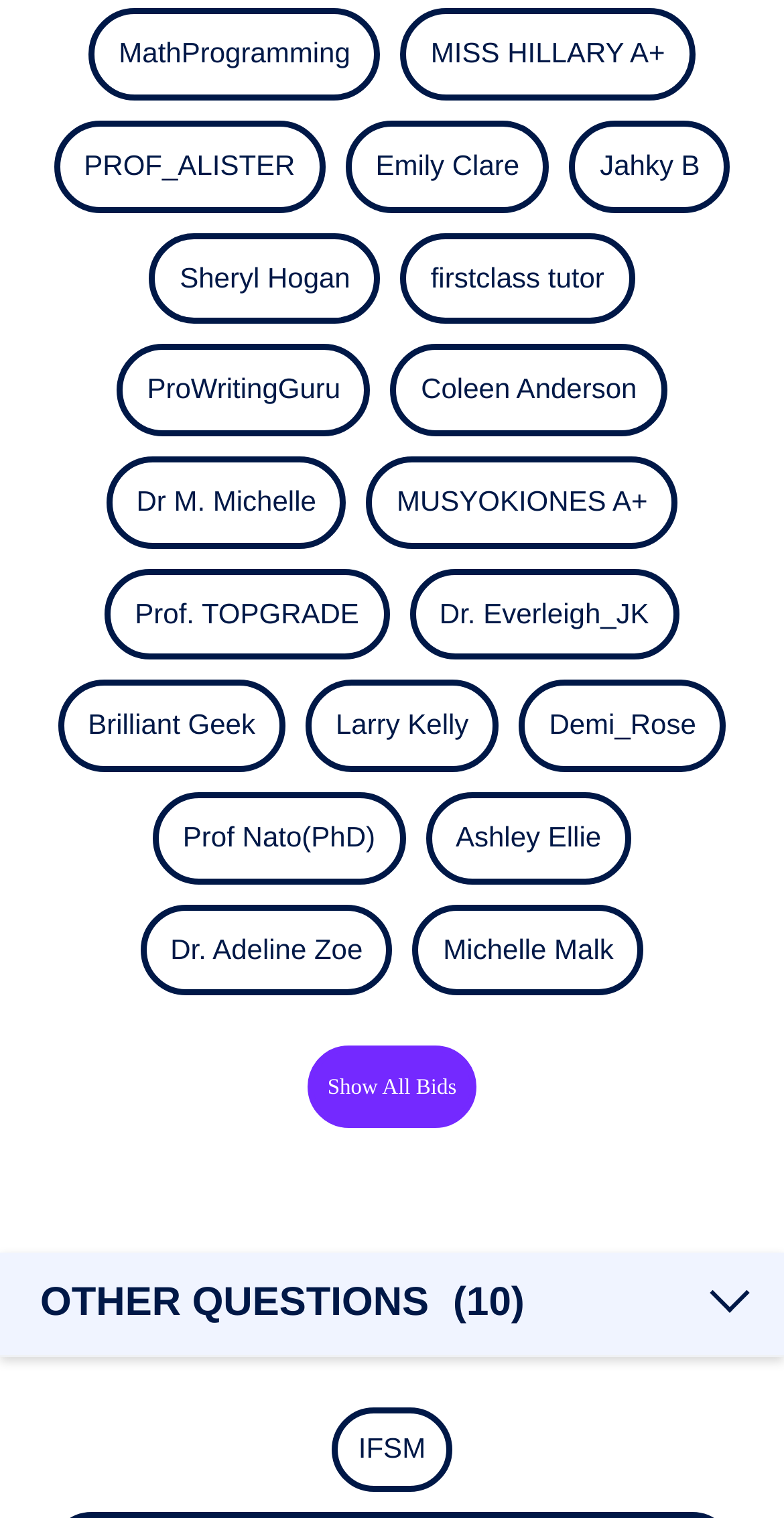Give the bounding box coordinates for this UI element: "PROF_ALISTER". The coordinates should be four float numbers between 0 and 1, arranged as [left, top, right, bottom].

[0.107, 0.098, 0.376, 0.119]